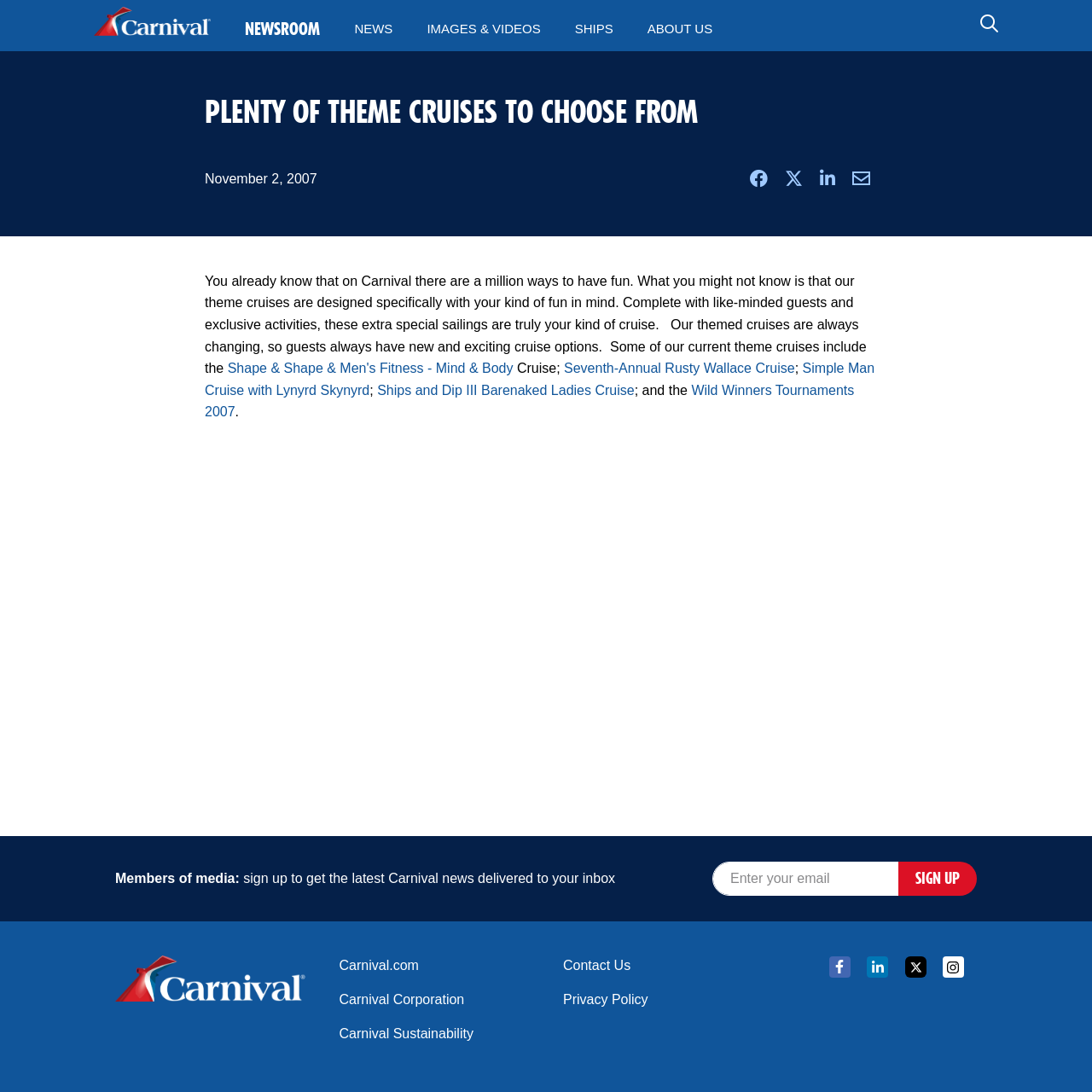Please answer the following question using a single word or phrase: What social media platforms does Carnival have?

Facebook, LinkedIn, Instagram, X